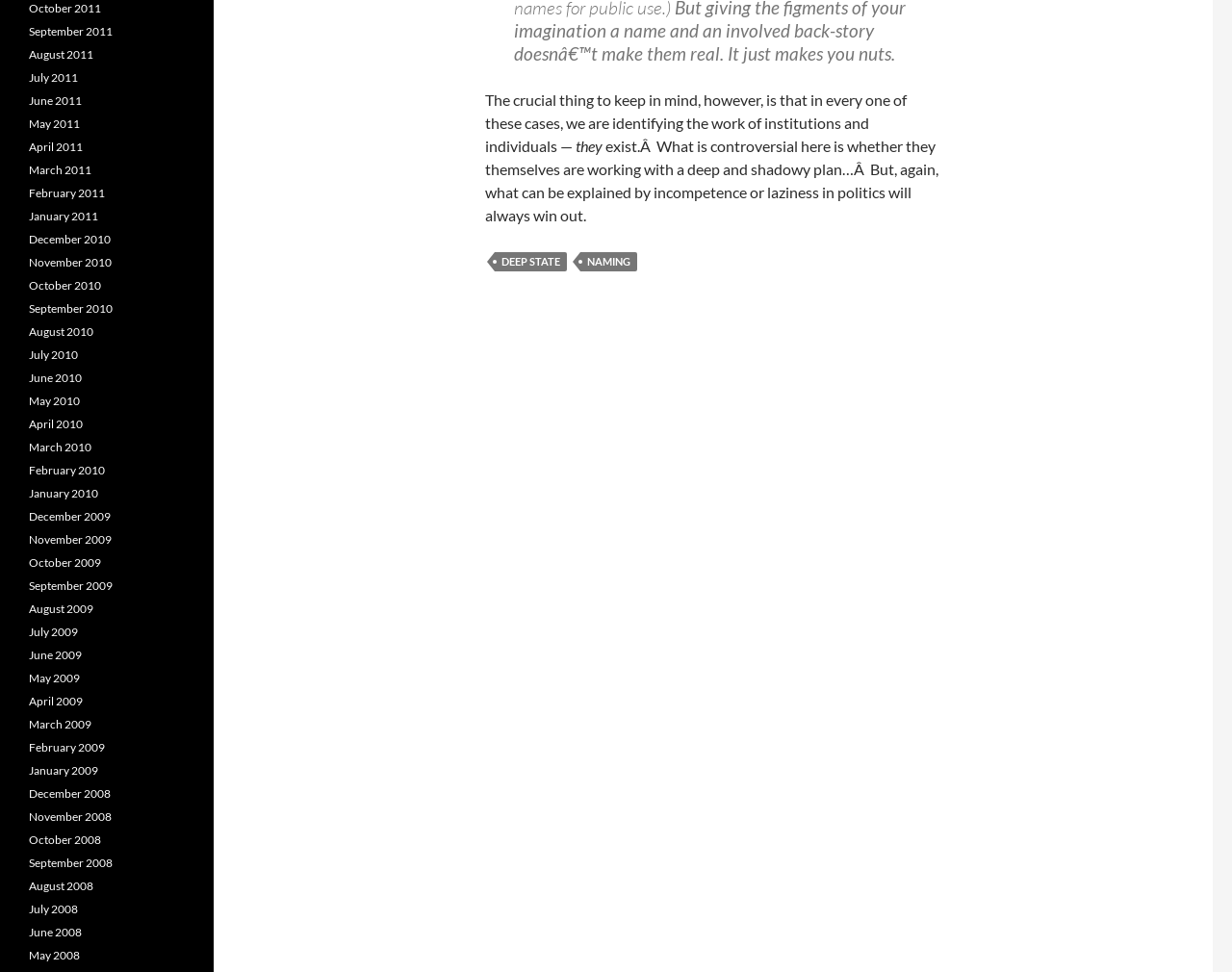Specify the bounding box coordinates of the area that needs to be clicked to achieve the following instruction: "Click on the 'NAMING' link".

[0.471, 0.259, 0.517, 0.279]